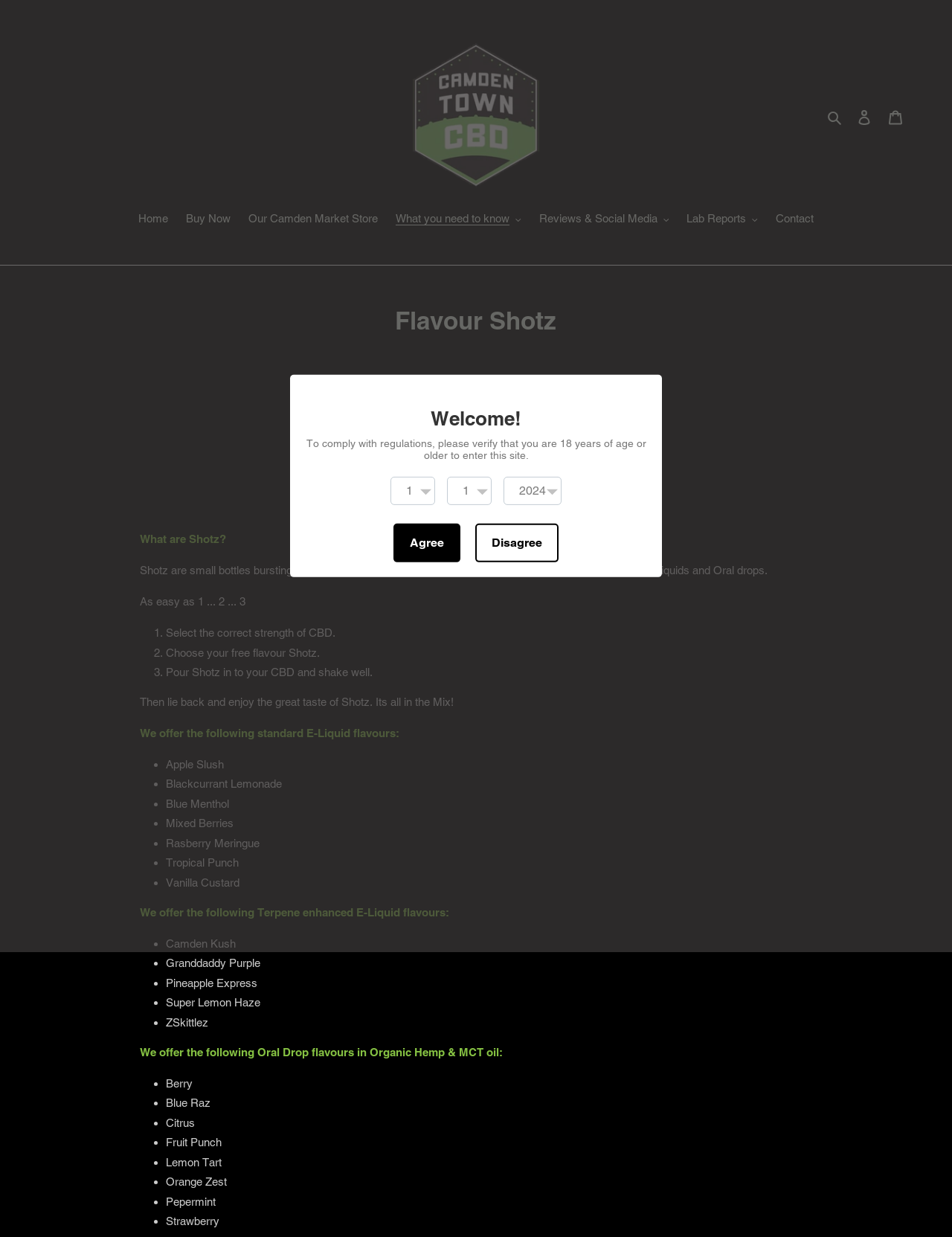Explain the webpage in detail.

The webpage is about Flavour Shotz, a product offered by CamdenTownCBD. At the top of the page, there is an announcement section with a link. Below it, there is a layout table with a logo of CamdenTownCBD, a search button, a login link, and a cart link. 

The main navigation menu is located below the layout table, with links to Home, Buy Now, Our Camden Market Store, What you need to know, Reviews & Social Media, Lab Reports, and Contact. 

The main content of the page is divided into sections. The first section has a heading "Flavour Shotz" and provides an introduction to what Shotz are, which are small bottles bursting with flavor and Terpenes to enhance the experience with E-Liquids and Oral drops. 

Below the introduction, there are three steps to use Shotz, which are selecting the correct strength of CBD, choosing a free flavor Shotz, and pouring Shotz into CBD and shaking well. 

The next section lists the standard E-Liquid flavors offered, which include Apple Slush, Blackcurrant Lemonade, Blue Menthol, Mixed Berries, Raspberry Meringue, and Tropical Punch. 

Following that, there is a section listing the Terpene enhanced E-Liquid flavors, which include Camden Kush, Granddaddy Purple, Pineapple Express, Super Lemon Haze, and ZSkittlez. 

Another section lists the Oral Drop flavors in Organic Hemp & MCT oil, which include Berry, Blue Raz, Citrus, Fruit Punch, Lemon Tart, Orange Zest, Pepermint, and Strawberry. 

At the bottom of the page, there is a welcome message and a verification section to comply with regulations, where users need to verify that they are 18 years of age or older to enter the site. There are three comboboxes and two buttons, "Agree" and "Disagree", below the verification message.